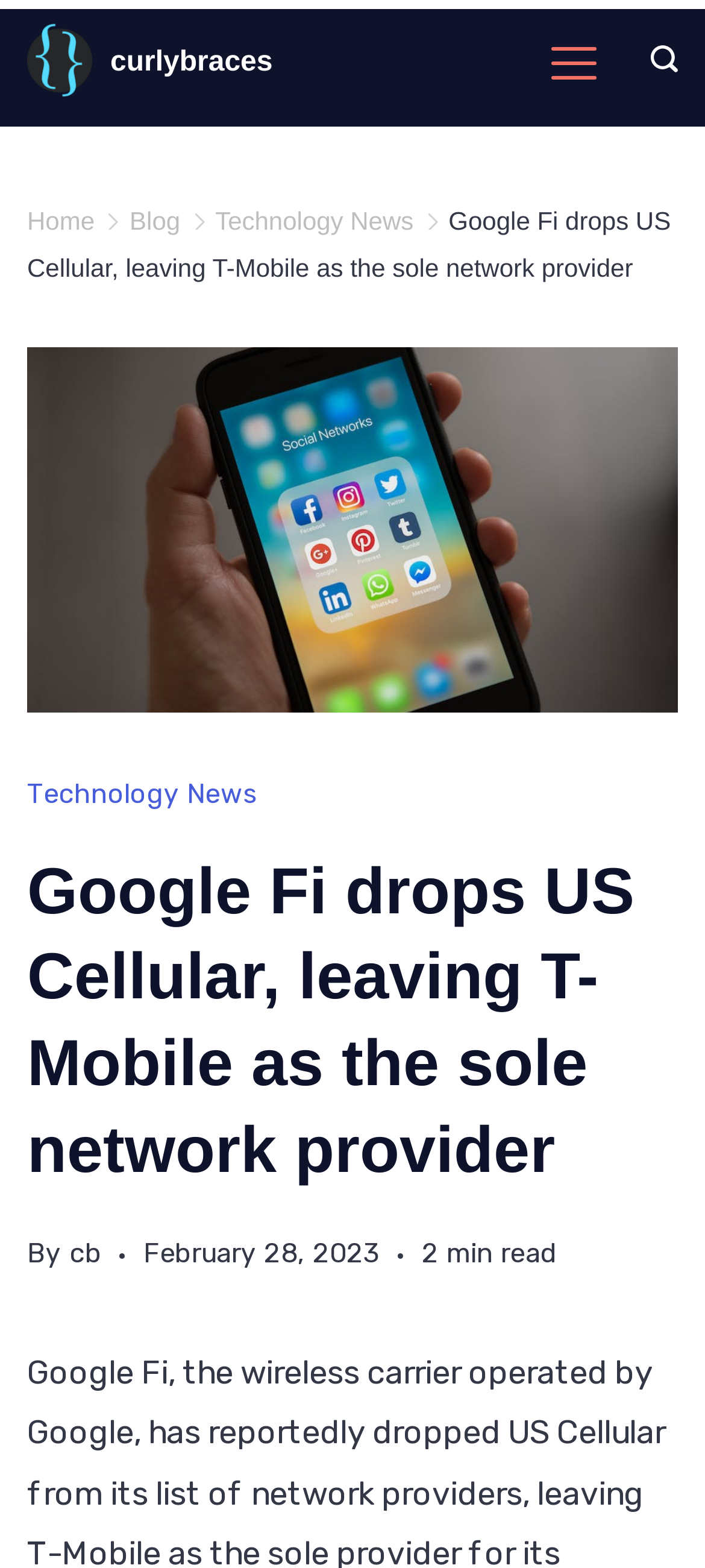Determine the bounding box coordinates of the region to click in order to accomplish the following instruction: "Open the Menu". Provide the coordinates as four float numbers between 0 and 1, specifically [left, top, right, bottom].

[0.782, 0.023, 0.846, 0.058]